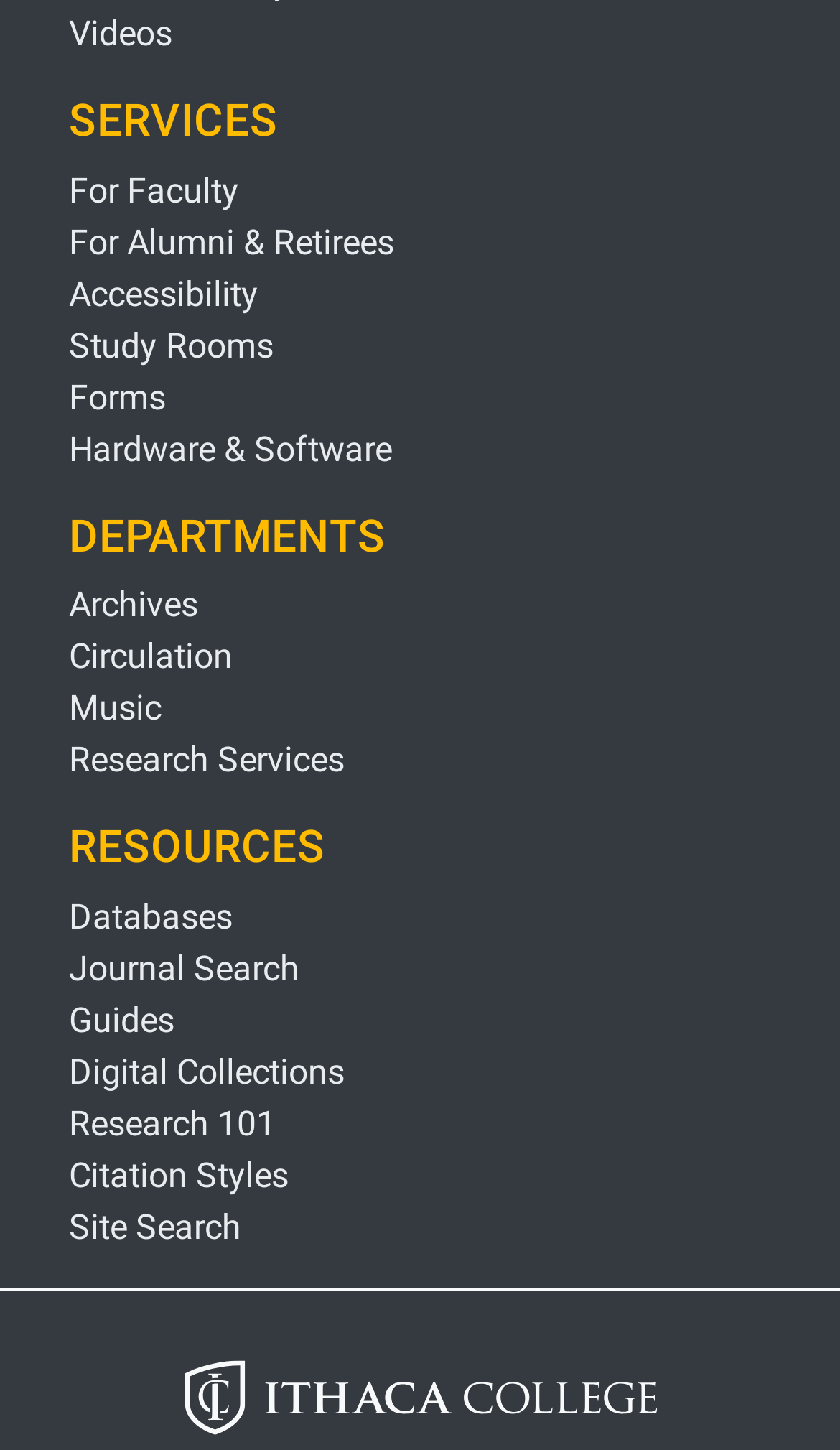Please identify the bounding box coordinates of the area that needs to be clicked to fulfill the following instruction: "Click on Videos."

[0.082, 0.008, 0.205, 0.037]